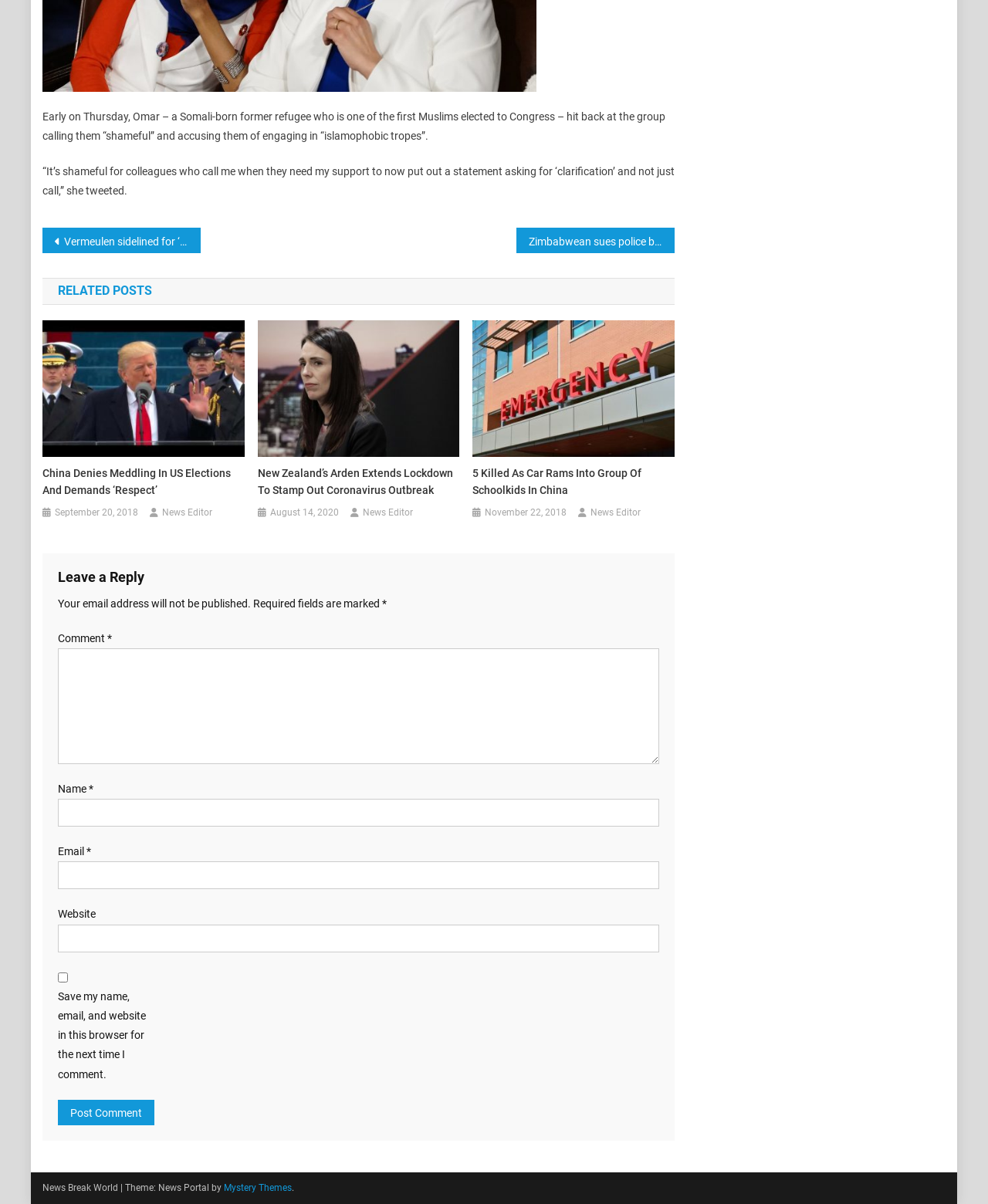Identify the bounding box coordinates of the region I need to click to complete this instruction: "Enter your name in the 'Name' field".

[0.059, 0.664, 0.667, 0.687]